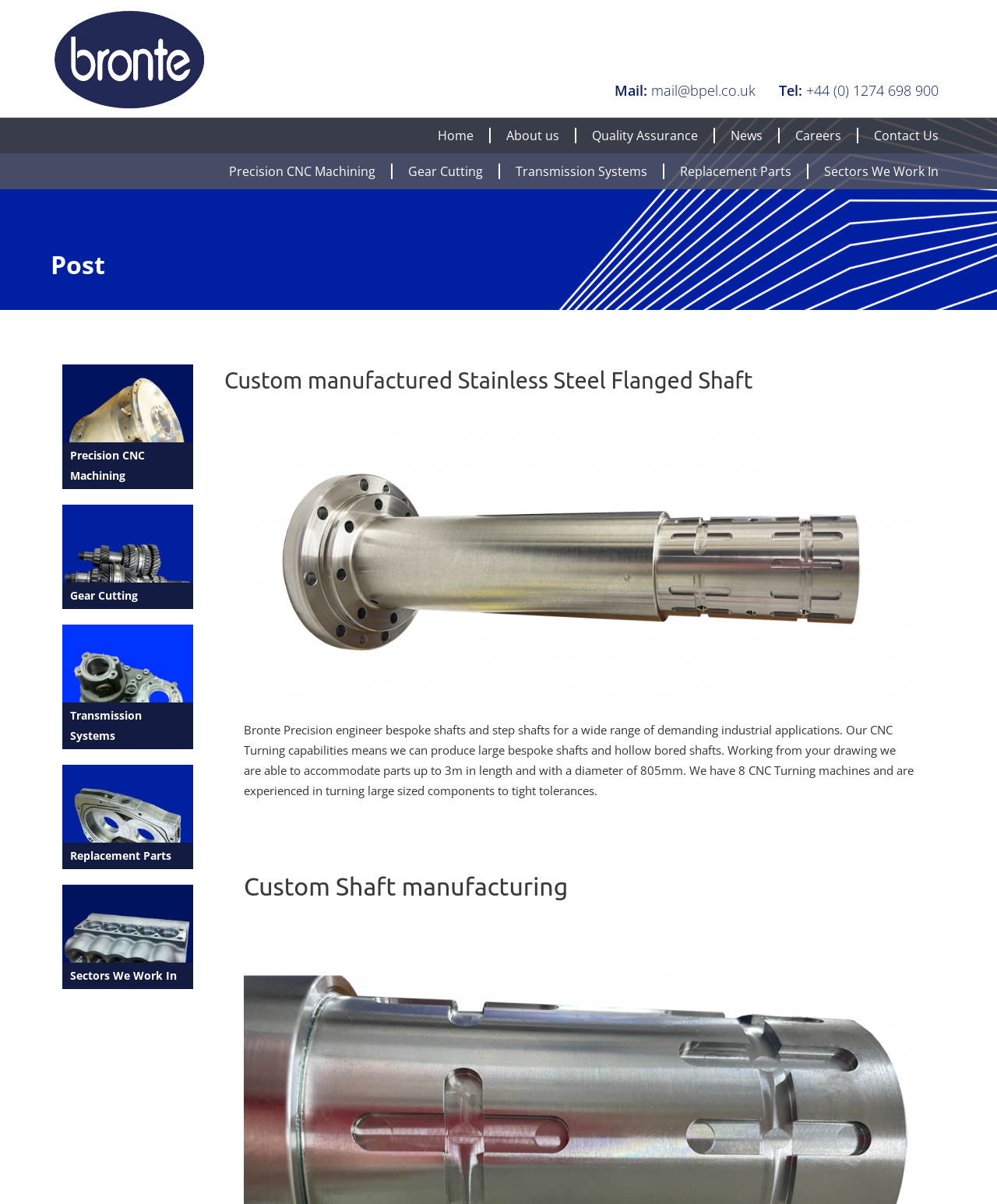Please identify the bounding box coordinates of the region to click in order to complete the given instruction: "Click the 'Home' link". The coordinates should be four float numbers between 0 and 1, i.e., [left, top, right, bottom].

[0.439, 0.106, 0.475, 0.119]